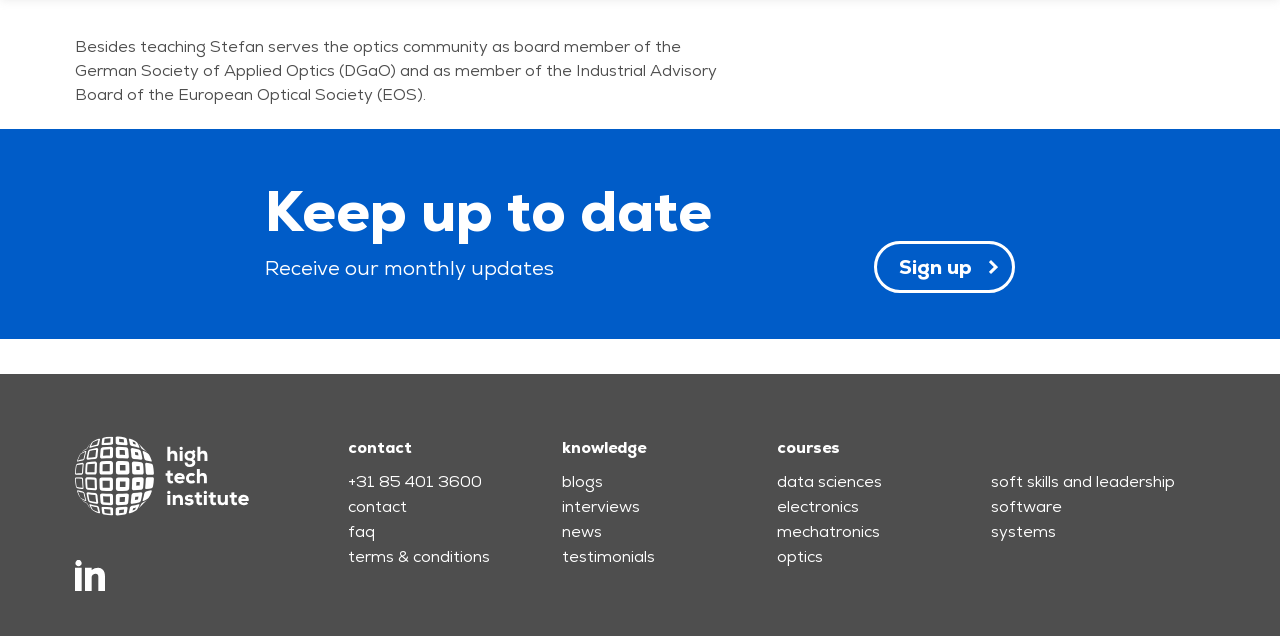Mark the bounding box of the element that matches the following description: "About us".

None